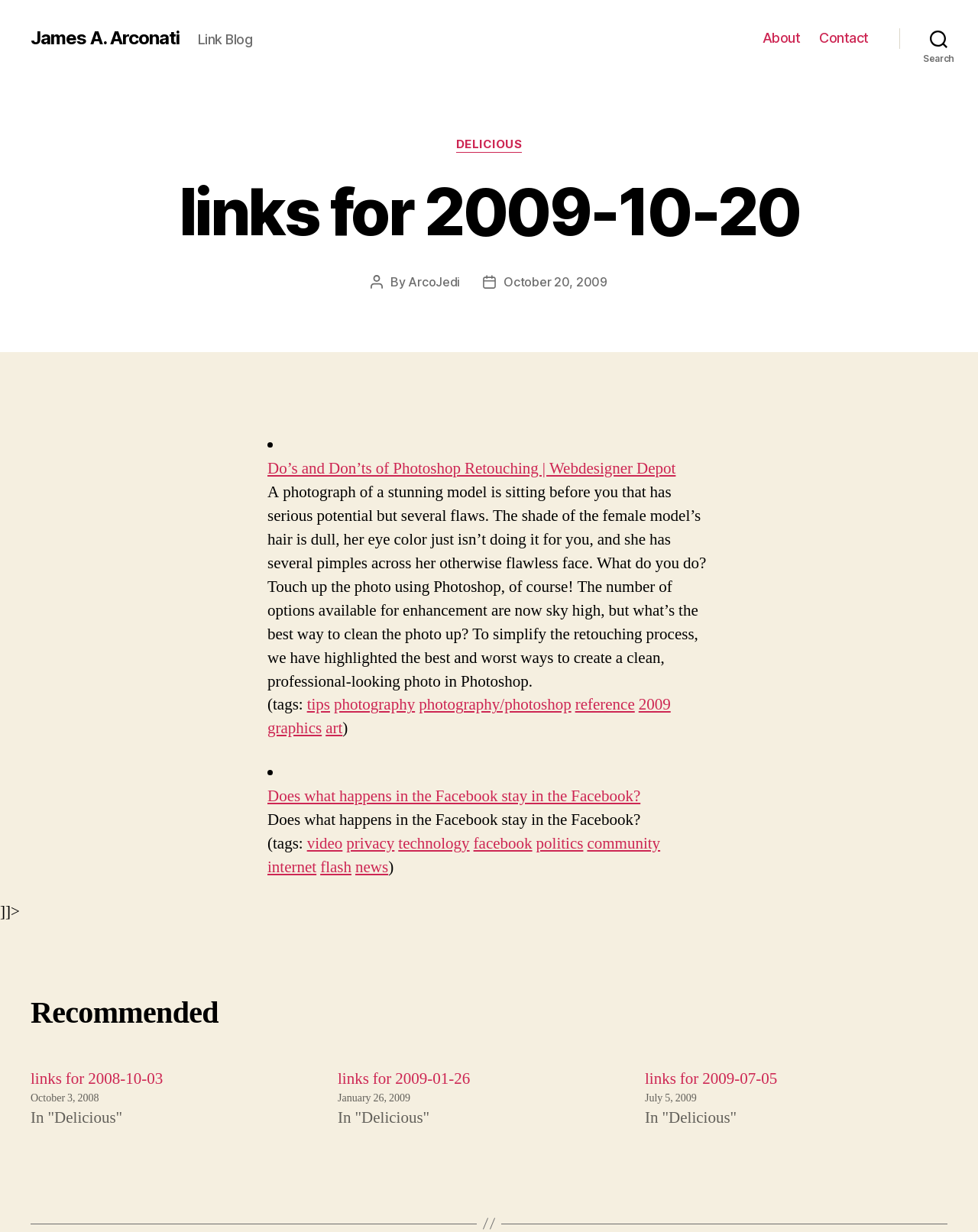What is the author of the post? Please answer the question using a single word or phrase based on the image.

ArcoJedi